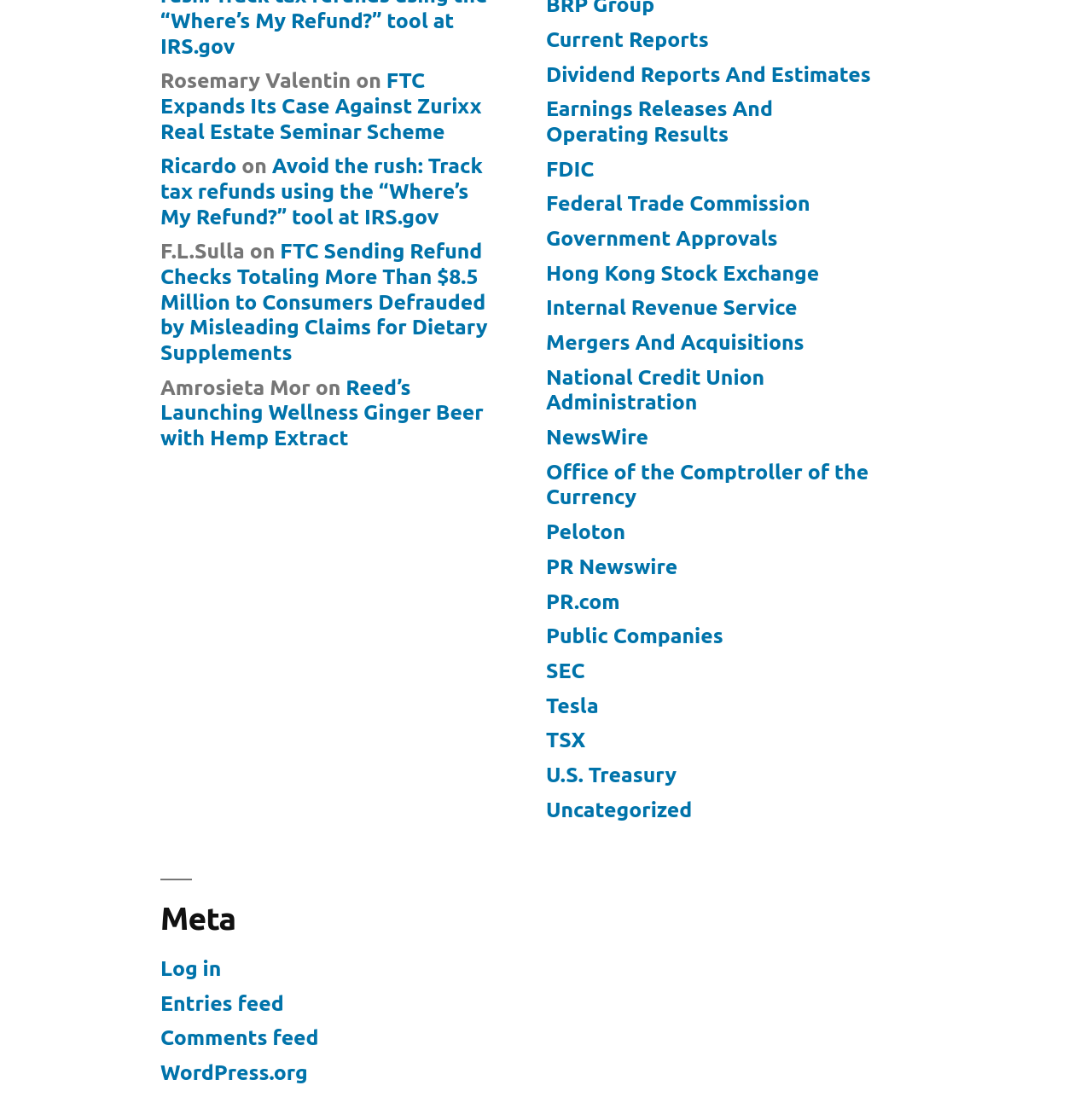Locate the bounding box coordinates of the element that should be clicked to execute the following instruction: "Click on 'FTC Expands Its Case Against Zurixx Real Estate Seminar Scheme'".

[0.147, 0.062, 0.441, 0.13]